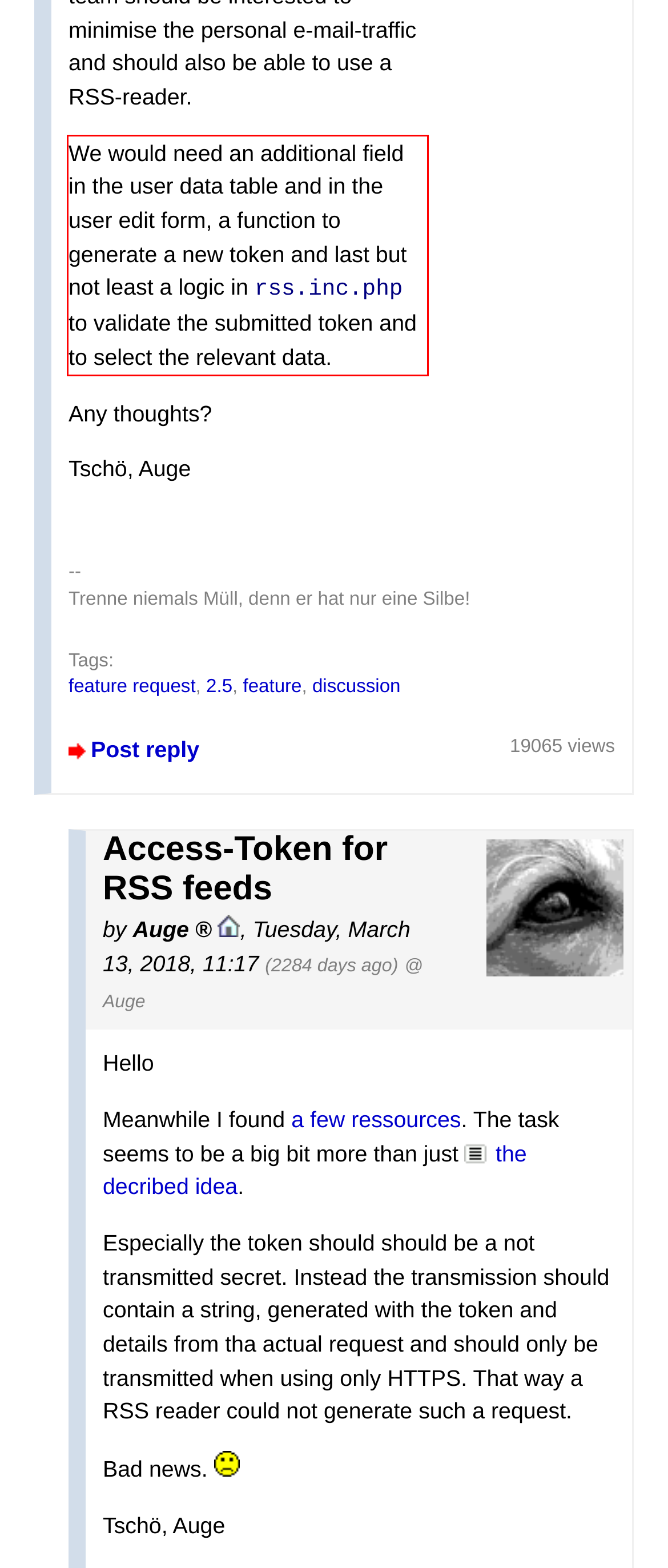You are provided with a webpage screenshot that includes a red rectangle bounding box. Extract the text content from within the bounding box using OCR.

We would need an additional field in the user data table and in the user edit form, a function to generate a new token and last but not least a logic in rss.inc.php to validate the submitted token and to select the relevant data.